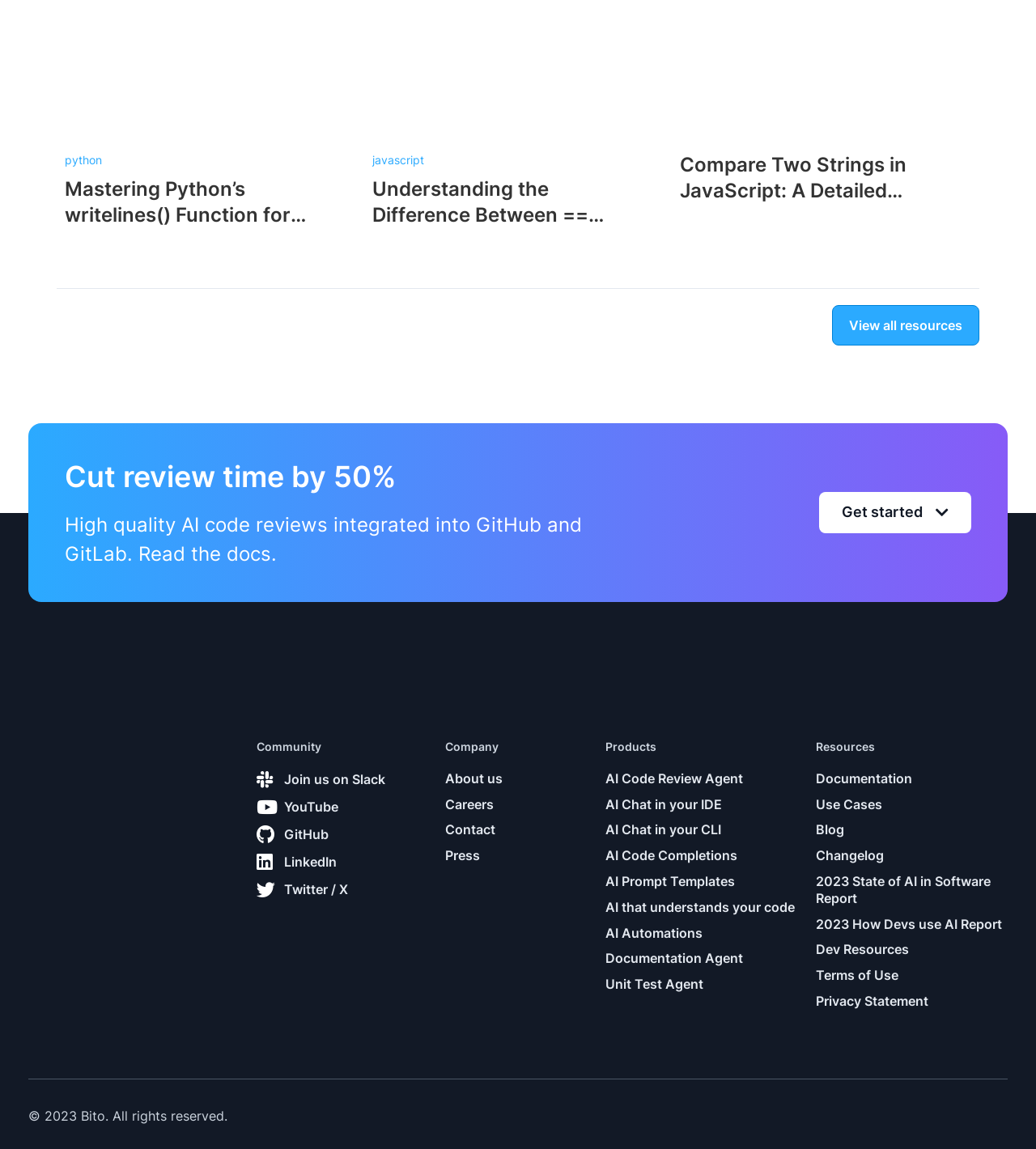Please specify the bounding box coordinates of the area that should be clicked to accomplish the following instruction: "Learn about the company". The coordinates should consist of four float numbers between 0 and 1, i.e., [left, top, right, bottom].

[0.429, 0.67, 0.568, 0.685]